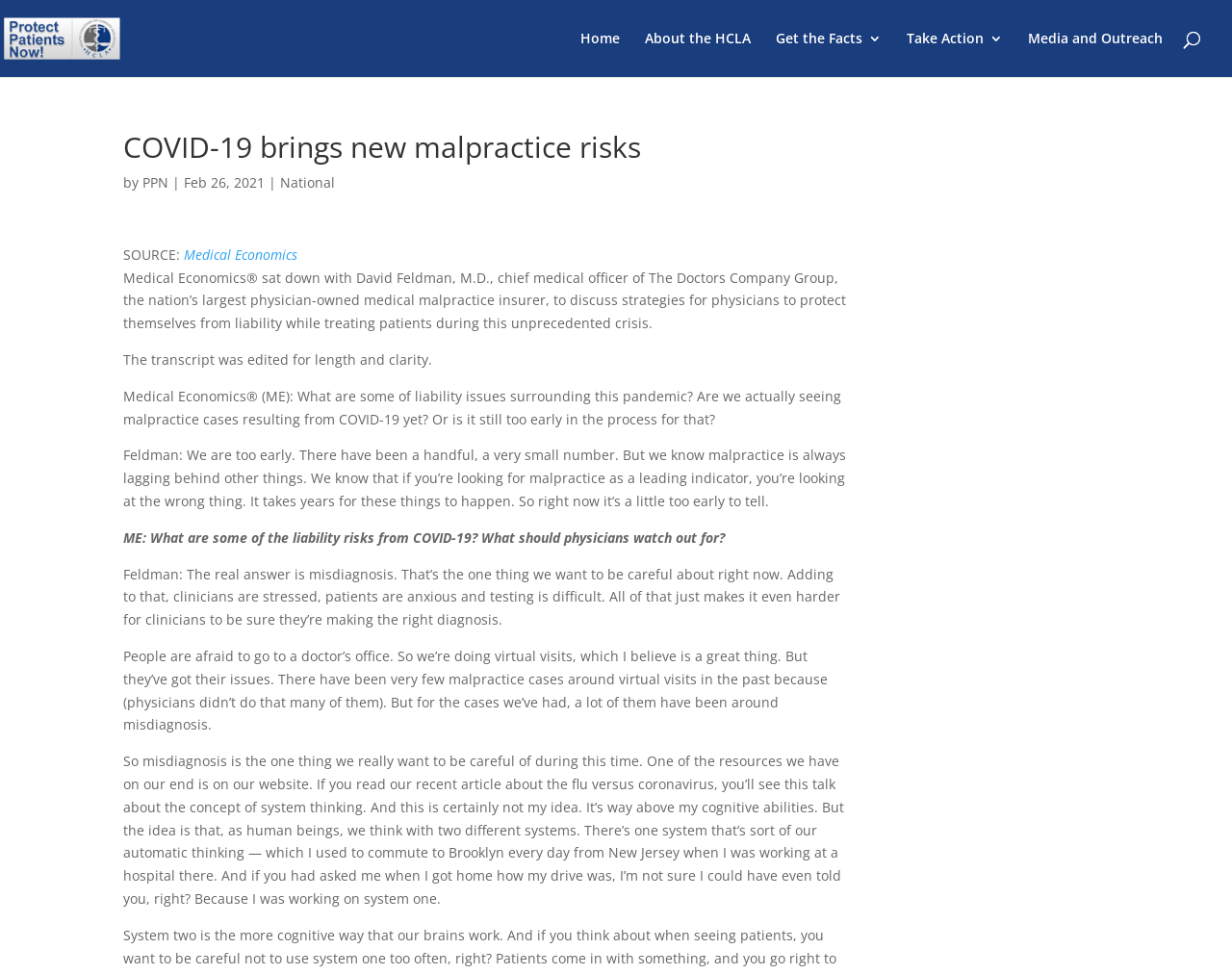What is the main liability risk mentioned?
Based on the image, answer the question with as much detail as possible.

According to the article, David Feldman mentions that misdiagnosis is the main liability risk that physicians should be careful about during the COVID-19 pandemic. He explains that clinicians are stressed, patients are anxious, and testing is difficult, which makes it harder for clinicians to make the right diagnosis.